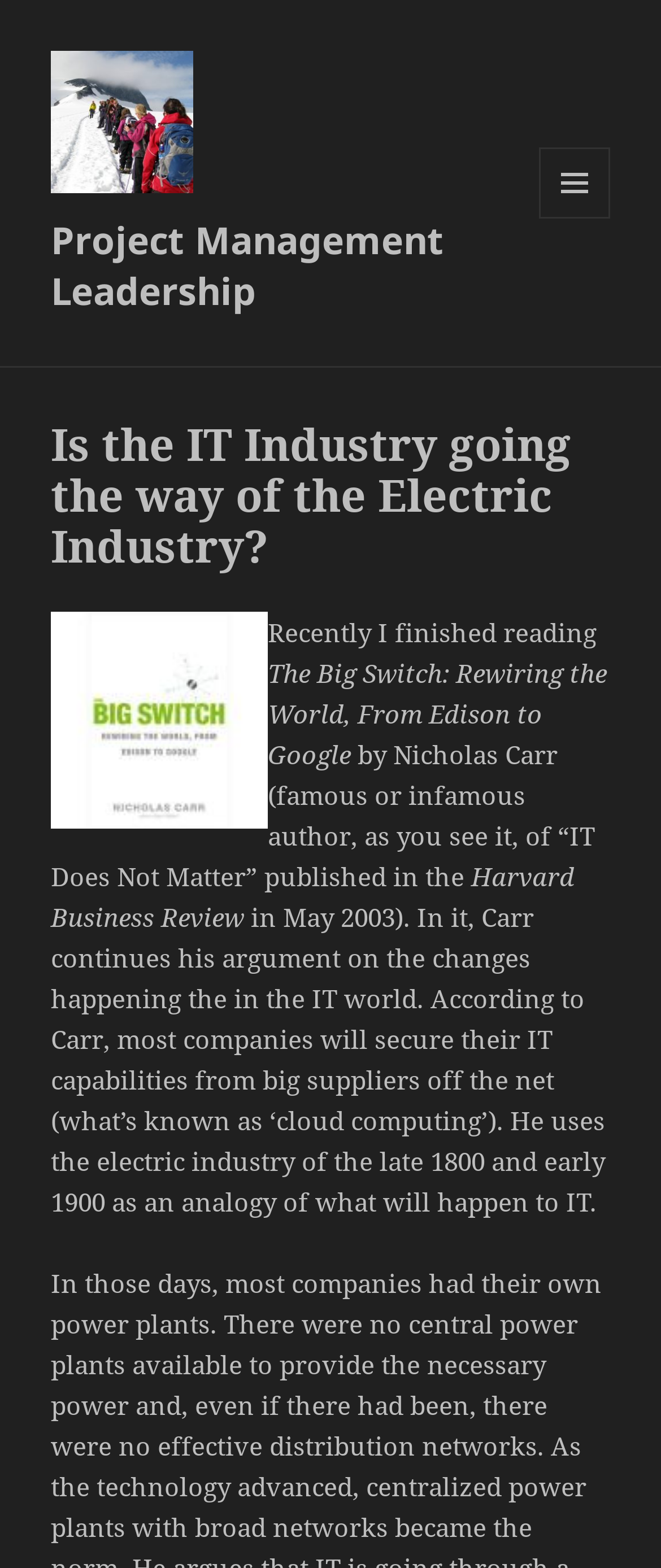Generate a thorough caption that explains the contents of the webpage.

The webpage is about a book review or summary of "The Big Switch: Rewiring the World, From Edison to Google" by Nicholas Carr. At the top left, there is a logo image and a link to "Project Management Leadership". Below the logo, there is a heading that reads "Is the IT Industry going the way of the Electric Industry?".

To the right of the heading, there is an image related to the book "The Big Switch". Below the image, there is a block of text that starts with "Recently I finished reading" and summarizes the book's content. The text mentions the book's title, author, and a brief description of the book's argument, which compares the changes in the IT world to the electric industry of the late 1800 and early 1900.

At the top right, there is a button with a menu icon, which is not expanded. When expanded, it controls a secondary section that contains the main content of the webpage. The webpage has a total of two links, two images, one button, and five blocks of static text. The overall structure of the webpage is simple, with a clear hierarchy of elements.